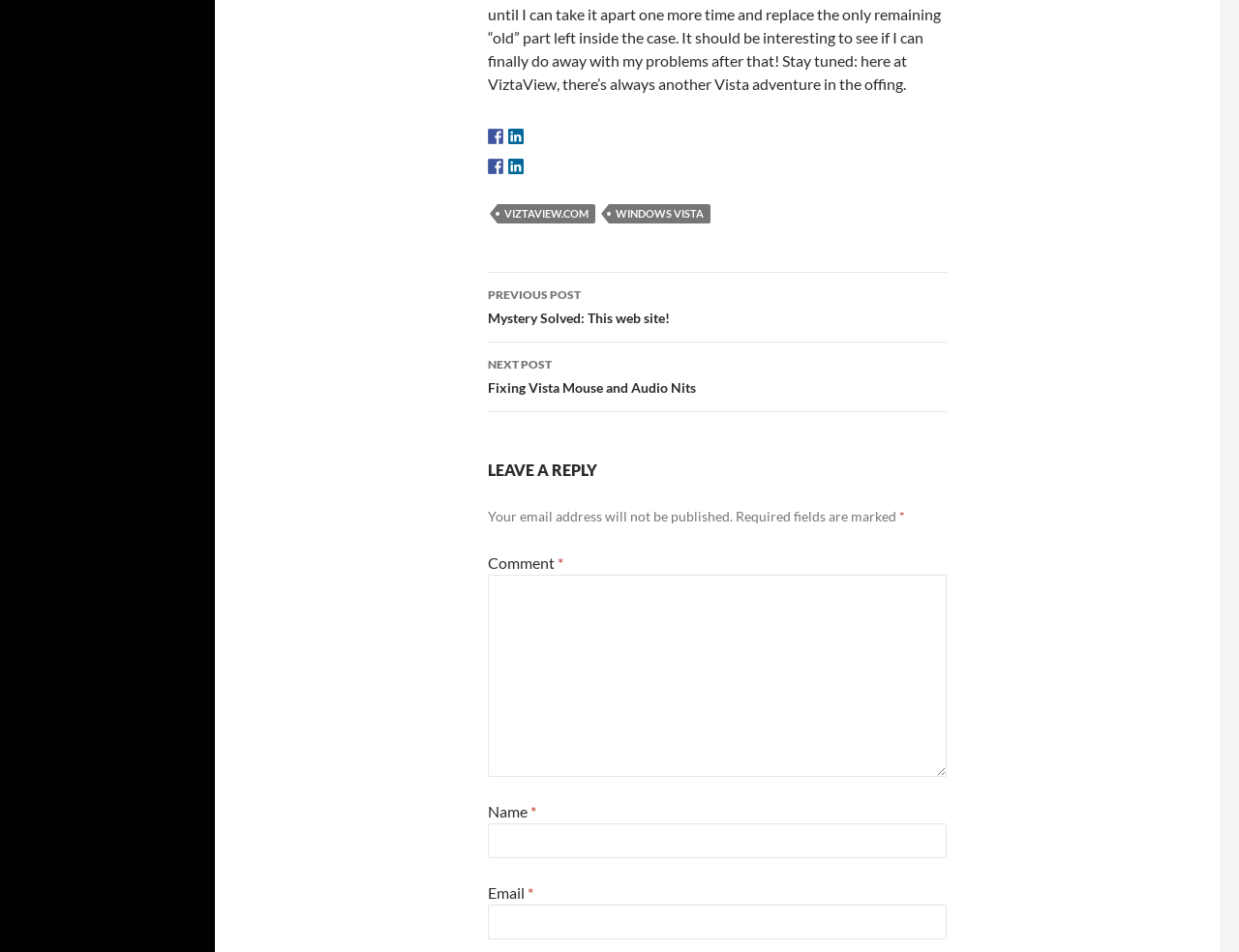Given the webpage screenshot, identify the bounding box of the UI element that matches this description: "windows vista".

[0.491, 0.214, 0.573, 0.235]